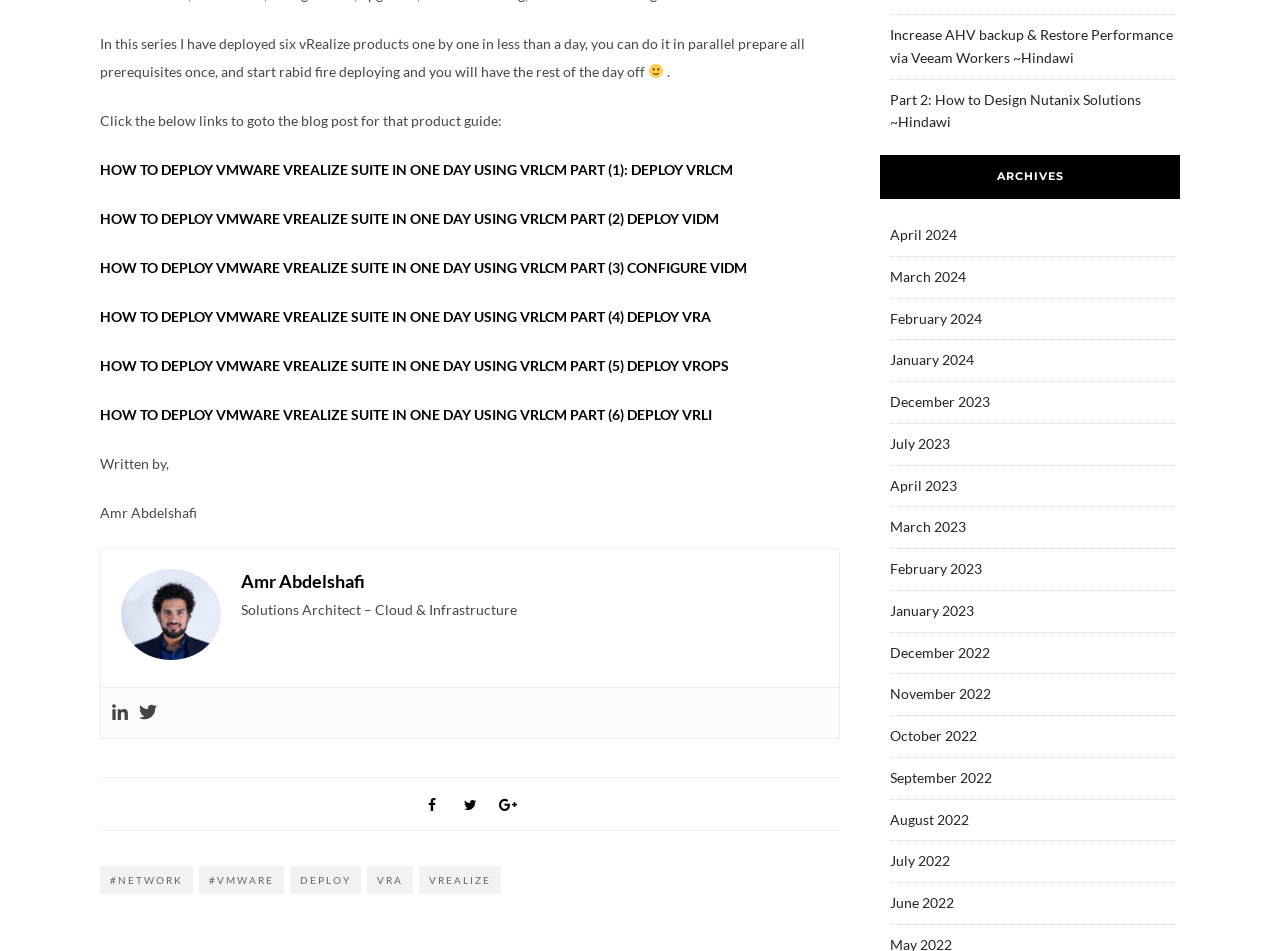Identify the bounding box of the HTML element described as: "March 2023".

[0.695, 0.545, 0.755, 0.563]